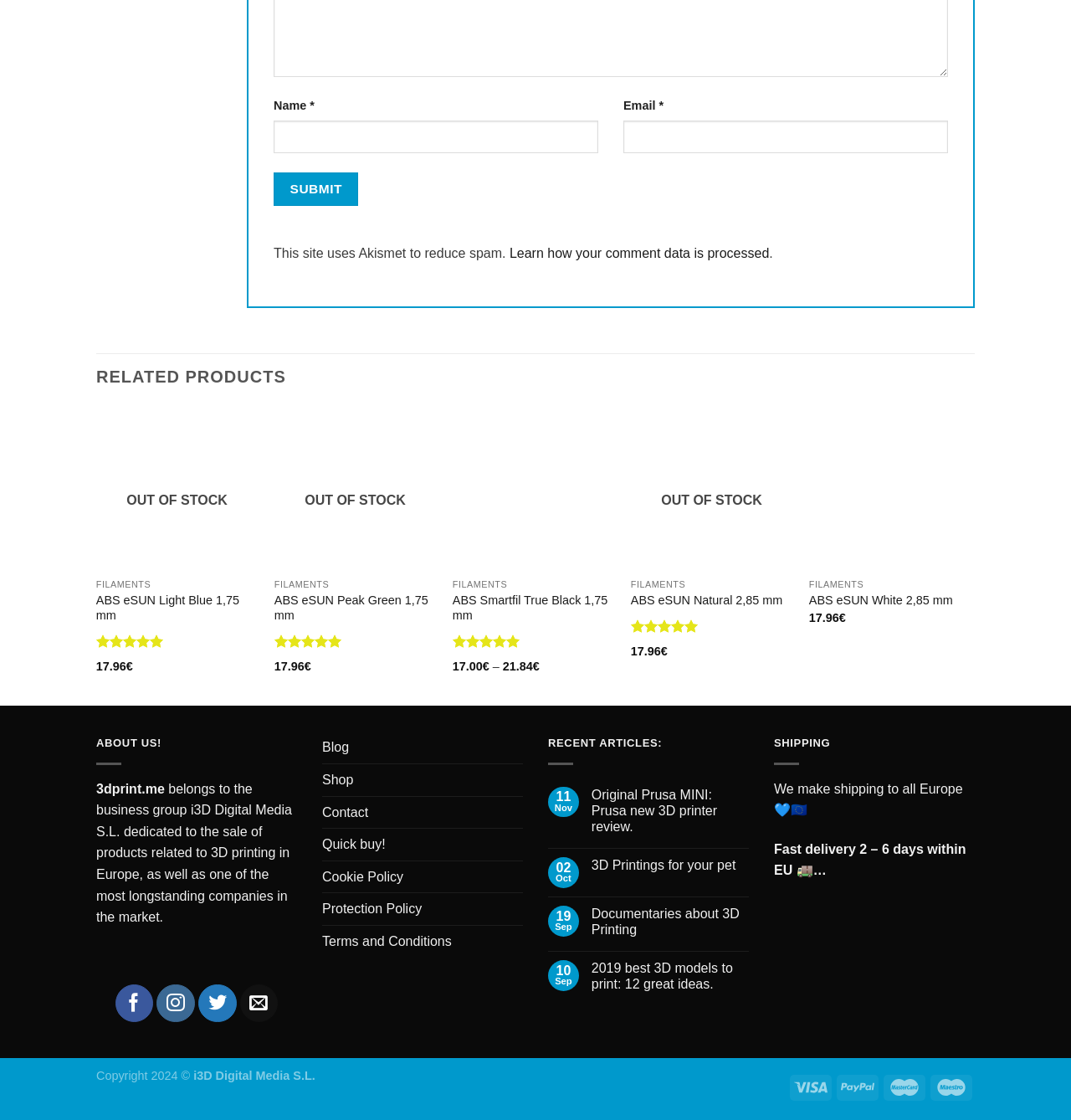Can you pinpoint the bounding box coordinates for the clickable element required for this instruction: "Enter name"? The coordinates should be four float numbers between 0 and 1, i.e., [left, top, right, bottom].

[0.255, 0.108, 0.559, 0.137]